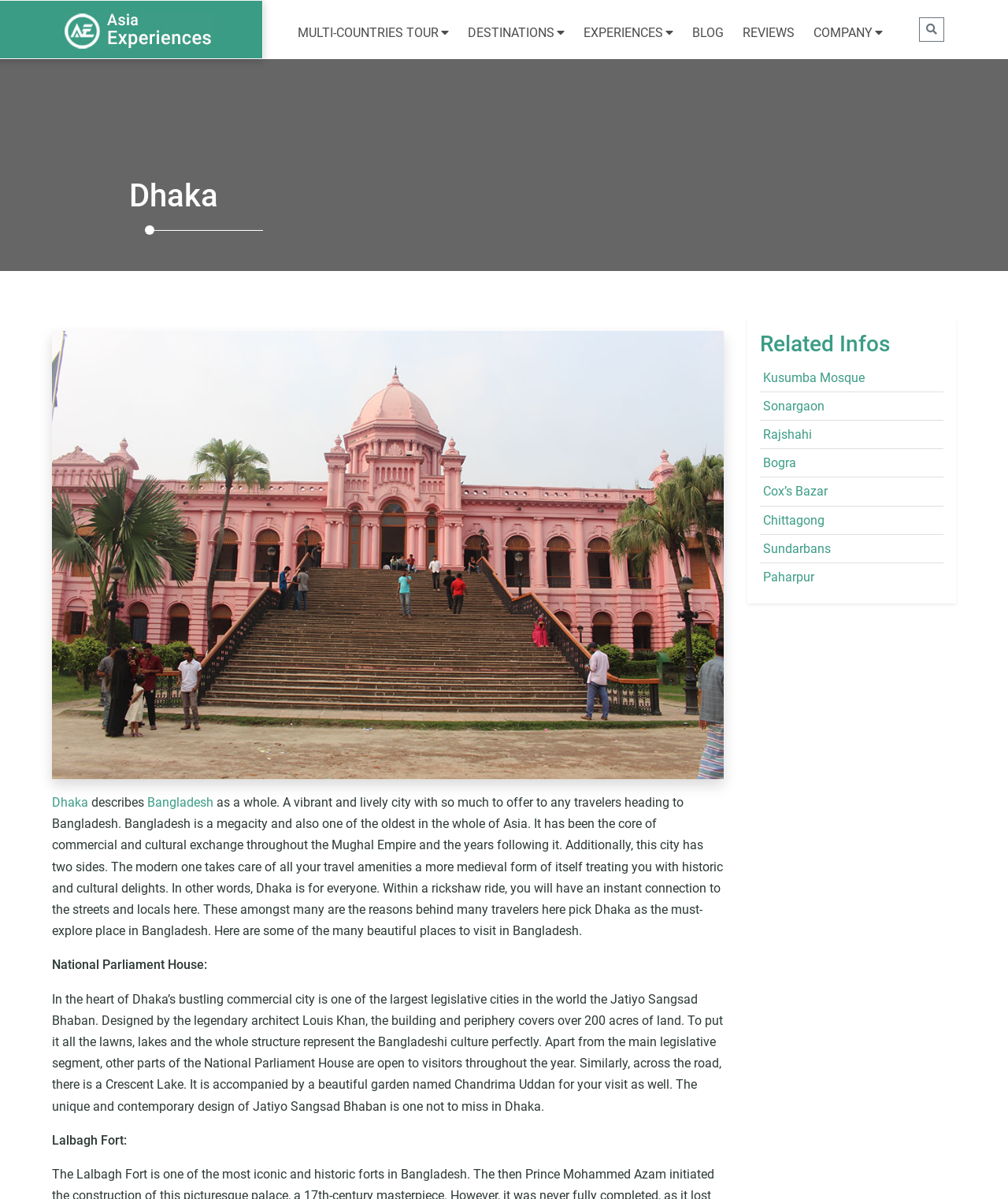Bounding box coordinates should be provided in the format (top-left x, top-left y, bottom-right x, bottom-right y) with all values between 0 and 1. Identify the bounding box for this UI element: Cox’s Bazar

[0.757, 0.404, 0.821, 0.416]